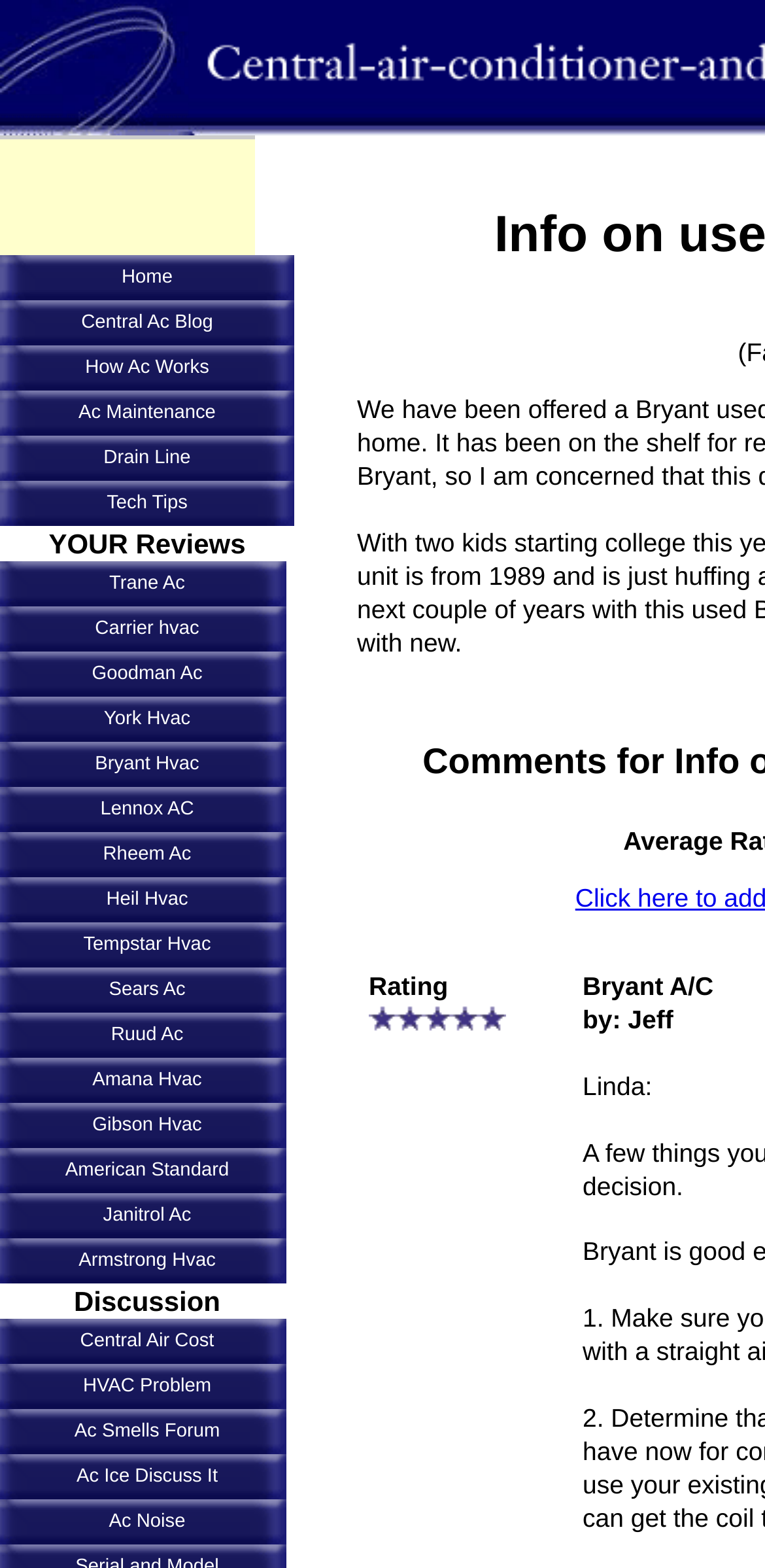Please extract and provide the main headline of the webpage.

Info on used Bryant A/C unit